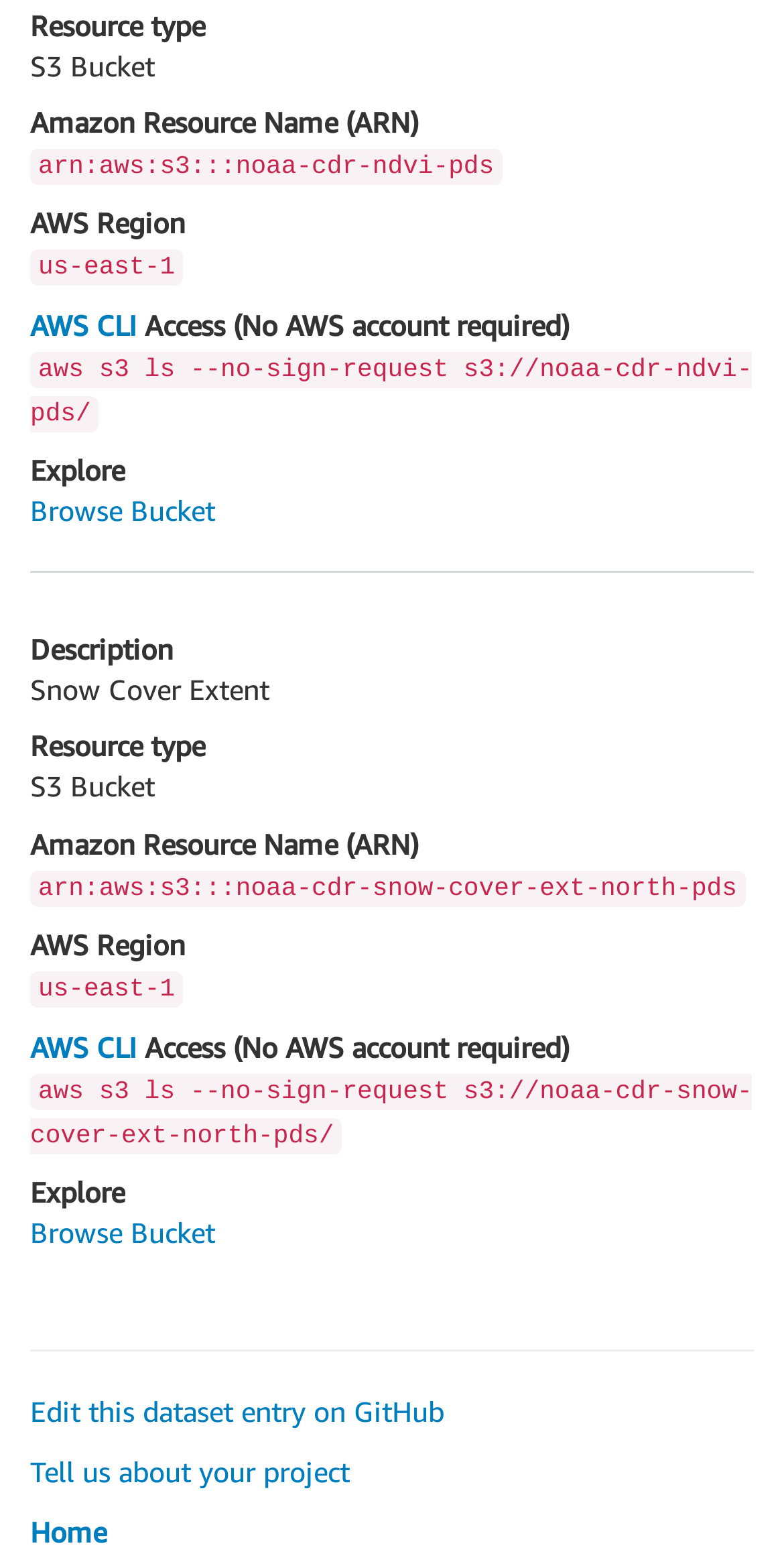What is the resource type of NOAA CDR NDVI PDS?
Look at the screenshot and give a one-word or phrase answer.

S3 Bucket